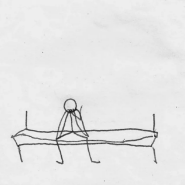Explain in detail what you see in the image.

This image depicts a minimalist sketch of a figure sitting on a bed, emphasizing simplicity through basic lines and forms. The figure, represented by a circular head and stick-like arms and legs, is hunched forward, suggesting a moment of contemplation or introspection. The bed itself is illustrated with two upright lines at either end, creating a stark contrast against the blank background. This artwork may evoke themes related to isolation, reflection, or the passage of time, resonating with the exhibition titled "Time as Activity." The exhibition, held at the Netwerk Centre d'Art Contemporain in Alast, Belgium, from September 12 to November 7, 2009, explores various conceptual practices of artists who delve into the nature of time and its representation.